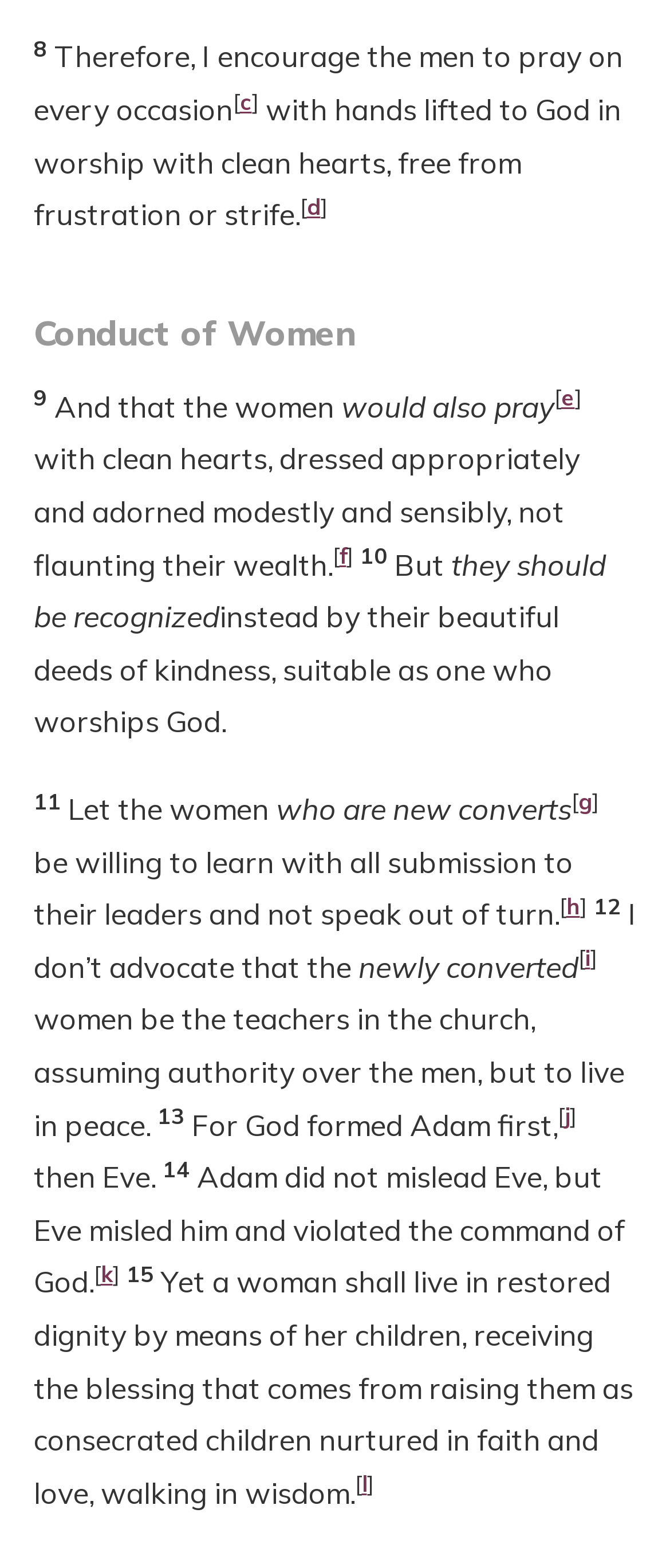What is the first verse mentioned on this webpage?
Use the screenshot to answer the question with a single word or phrase.

8